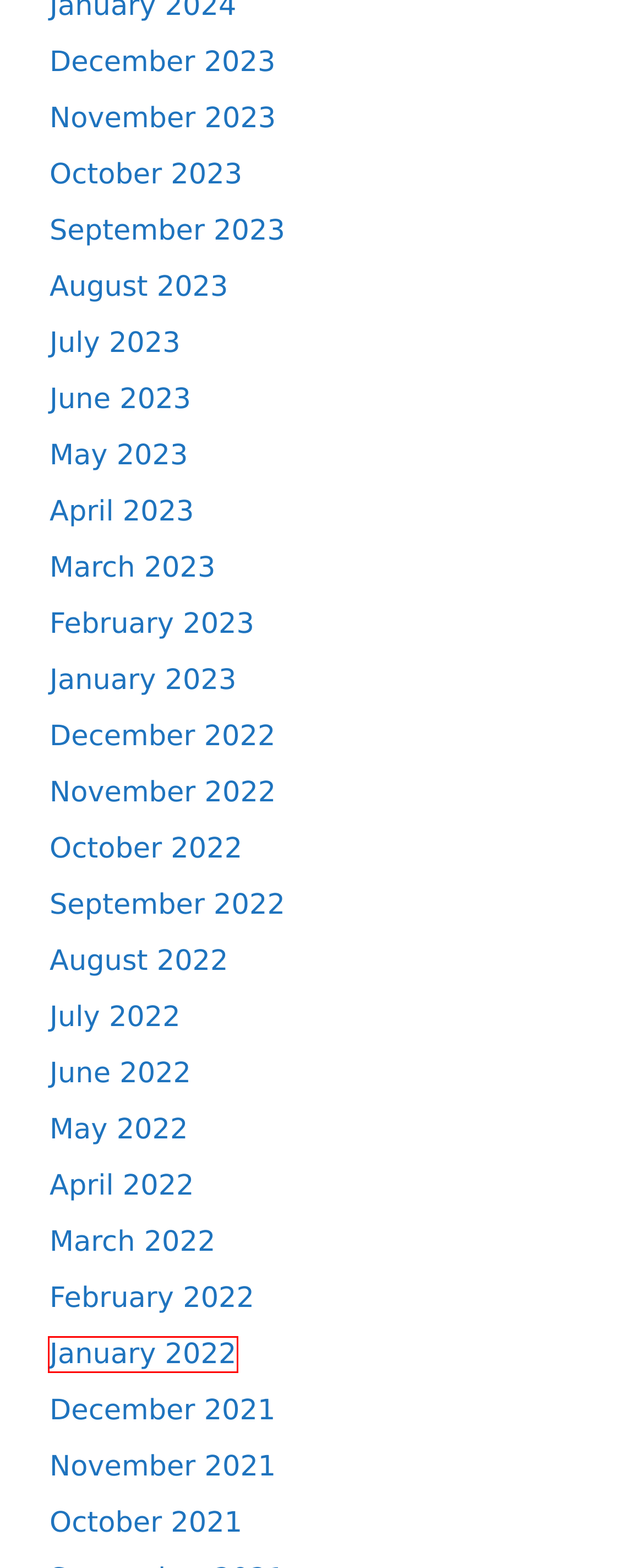A screenshot of a webpage is given, featuring a red bounding box around a UI element. Please choose the webpage description that best aligns with the new webpage after clicking the element in the bounding box. These are the descriptions:
A. June 2022 – Mossison Med
B. April 2023 – Mossison Med
C. April 2022 – Mossison Med
D. September 2023 – Mossison Med
E. May 2022 – Mossison Med
F. January 2022 – Mossison Med
G. September 2022 – Mossison Med
H. November 2023 – Mossison Med

F